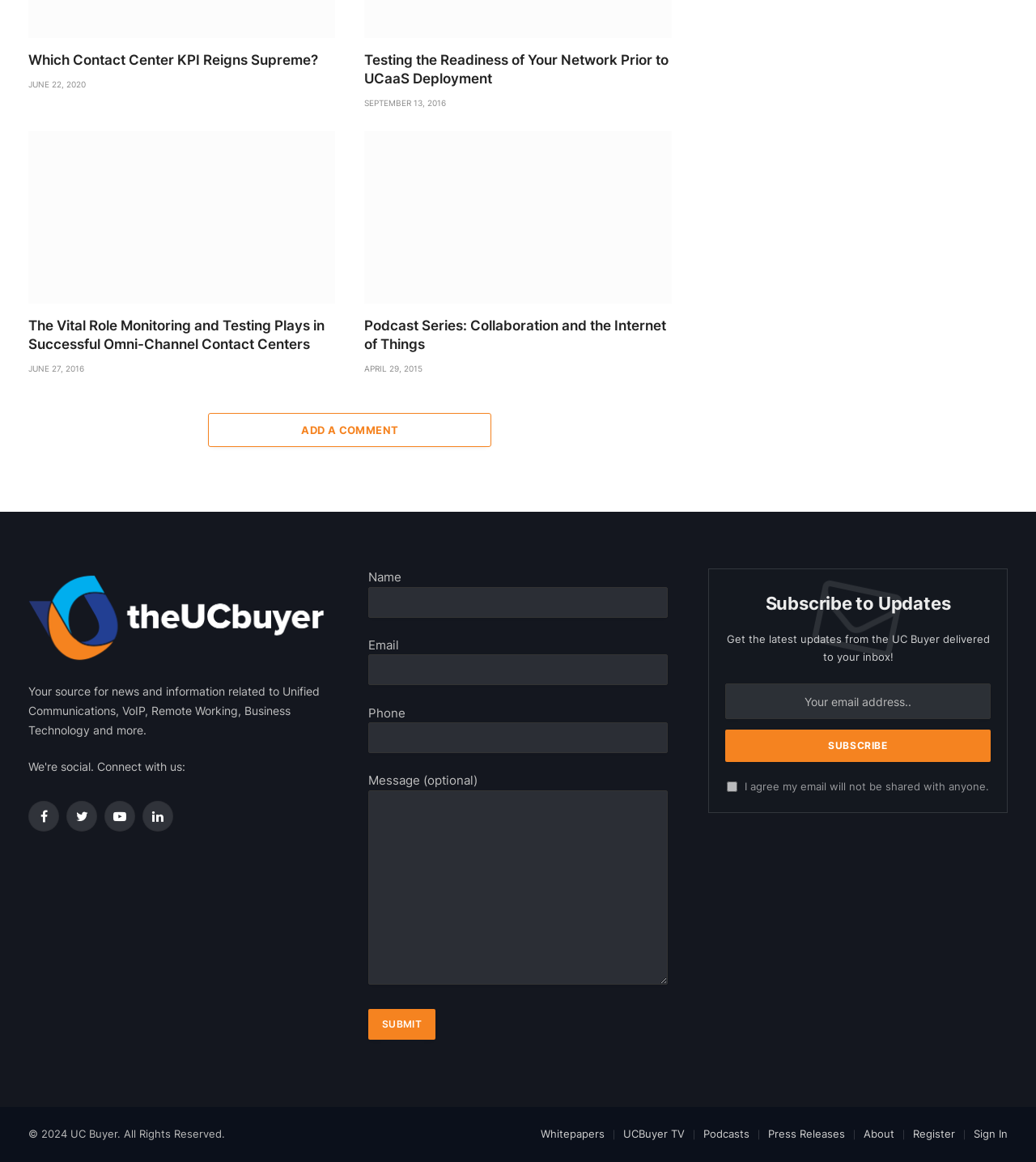What is the topic of the first article?
Please give a well-detailed answer to the question.

I looked at the first article element [493] and found the heading 'Which Contact Center KPI Reigns Supreme?' which indicates that the topic of the first article is related to Contact Center KPI.